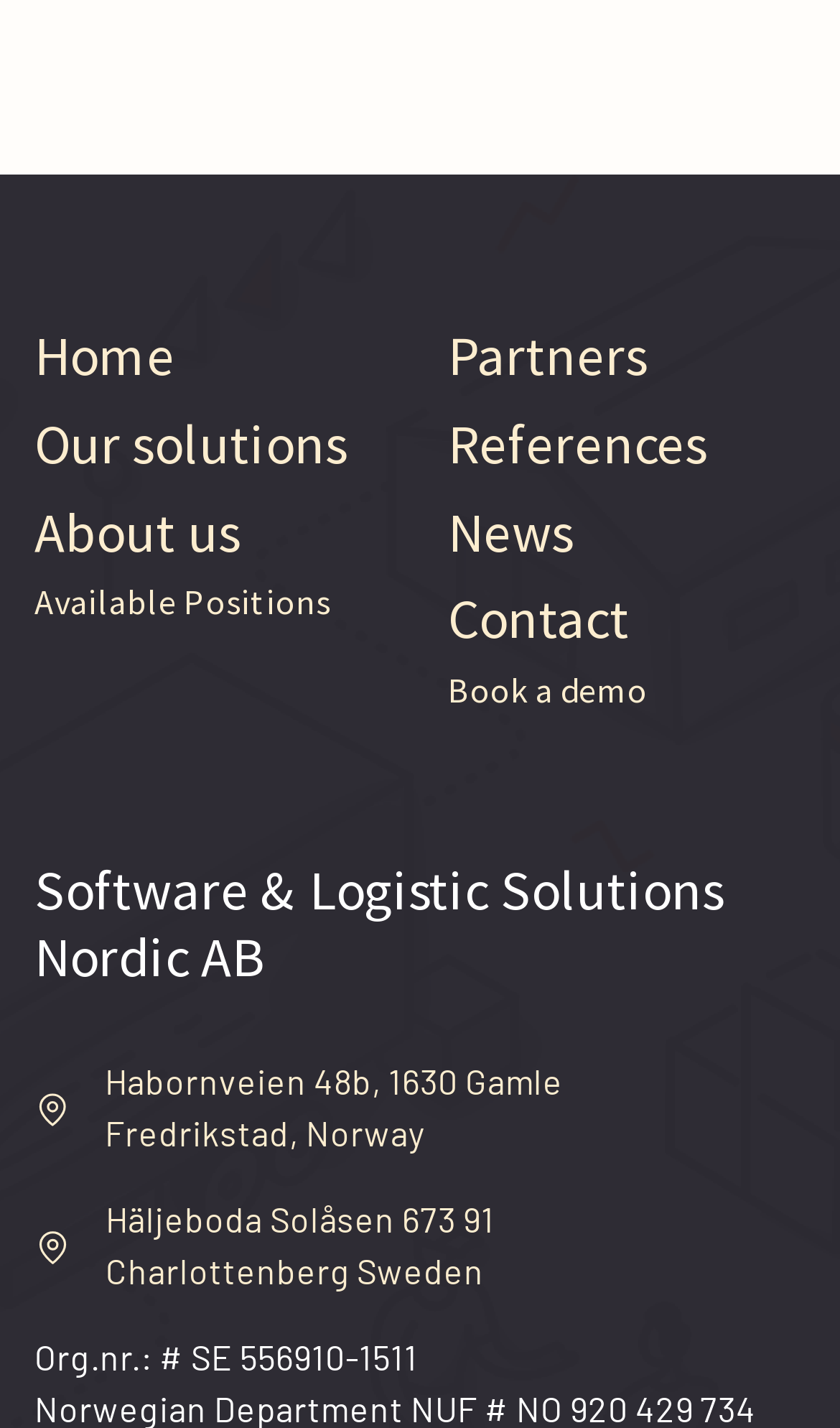Reply to the question with a single word or phrase:
What is the company name?

Software & Logistic Solutions Nordic AB